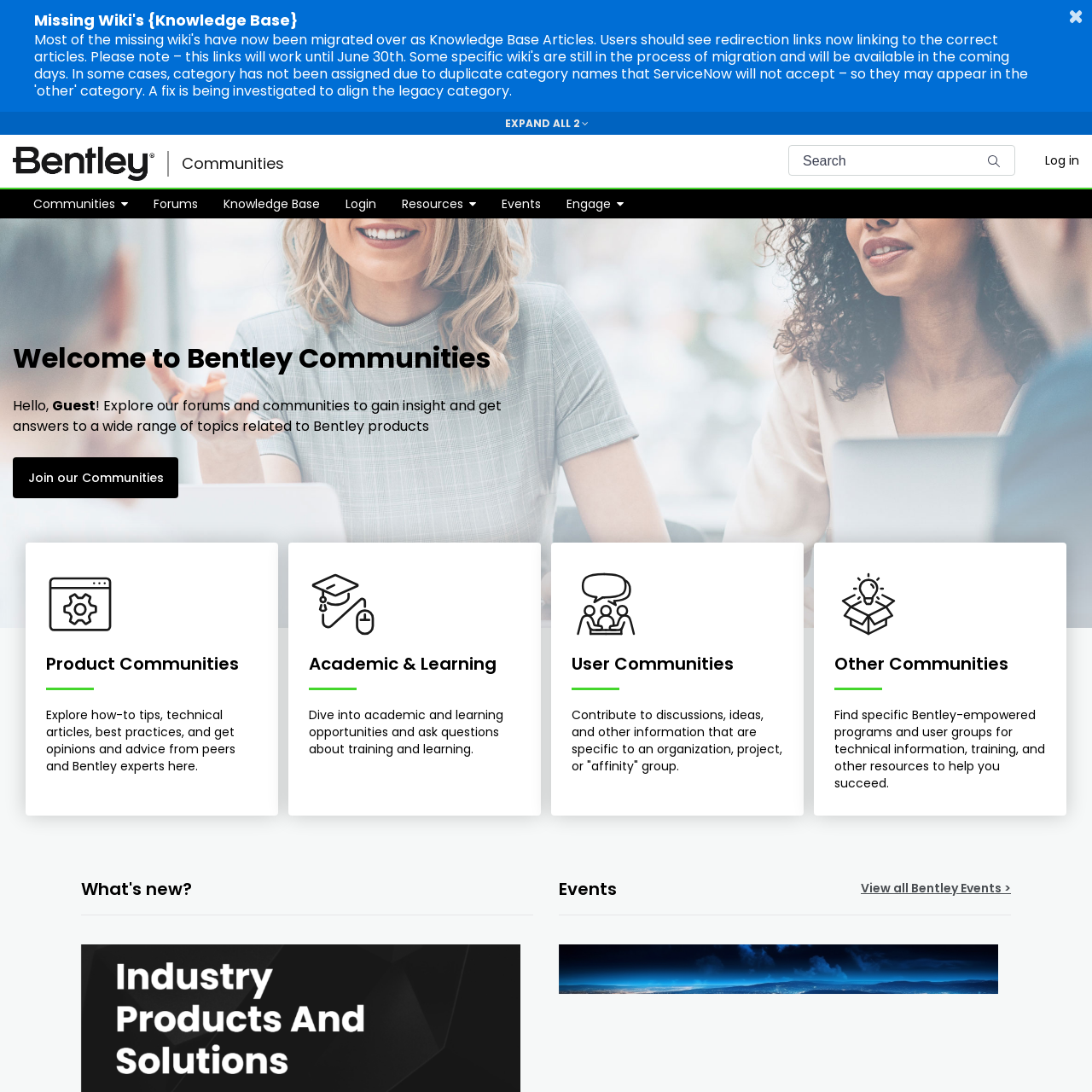Please determine the bounding box coordinates of the clickable area required to carry out the following instruction: "Log in". The coordinates must be four float numbers between 0 and 1, represented as [left, top, right, bottom].

[0.945, 0.139, 1.0, 0.155]